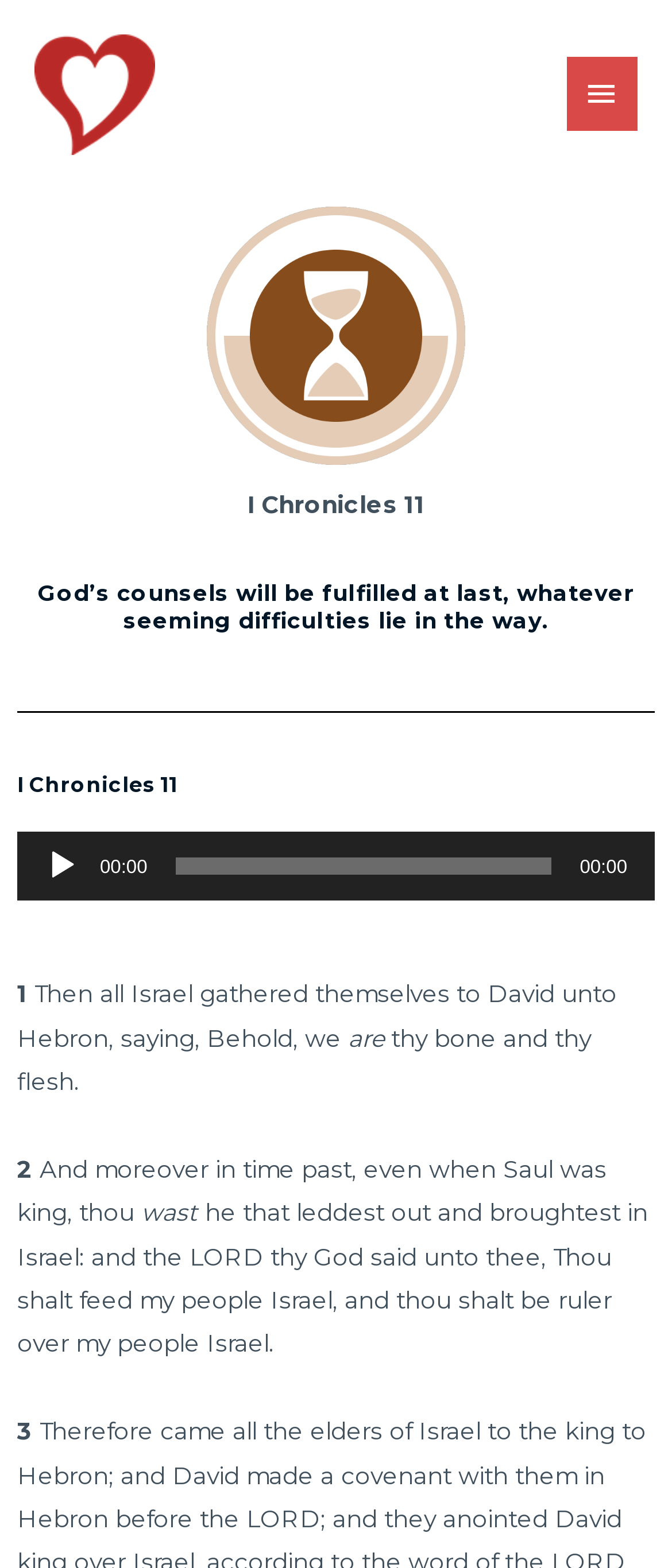Detail the various sections and features of the webpage.

This webpage is about I Chronicles 11 from the Bible, specifically the Daily Heart Burn reading plan. At the top, there is a link to "Daily Heart Burn" with an accompanying image, and another link to "Daily Heart Burn" on the right side. Below these links, there is a static text "Six Year Bible Reading Plan". 

On the right side, there is a main menu button with an icon, which is not expanded by default. When expanded, it reveals a section with a figure and a figcaption, containing the title "I Chronicles 11". Below this, there is a heading that quotes a Bible verse, "God’s counsels will be fulfilled at last, whatever seeming difficulties lie in the way." 

Further down, there is another heading with the title "I Chronicles 11" again. Below this, there is an audio player section with a play button, a timer, and a time slider. The audio player is accompanied by a static text "Audio Player". 

The main content of the webpage is a passage from I Chronicles 11, which is divided into several static text elements. The passage starts with "Then all Israel gathered themselves to David unto Hebron, saying, Behold, we..." and continues with several verses, each marked with a verse number (2, 3, etc.).